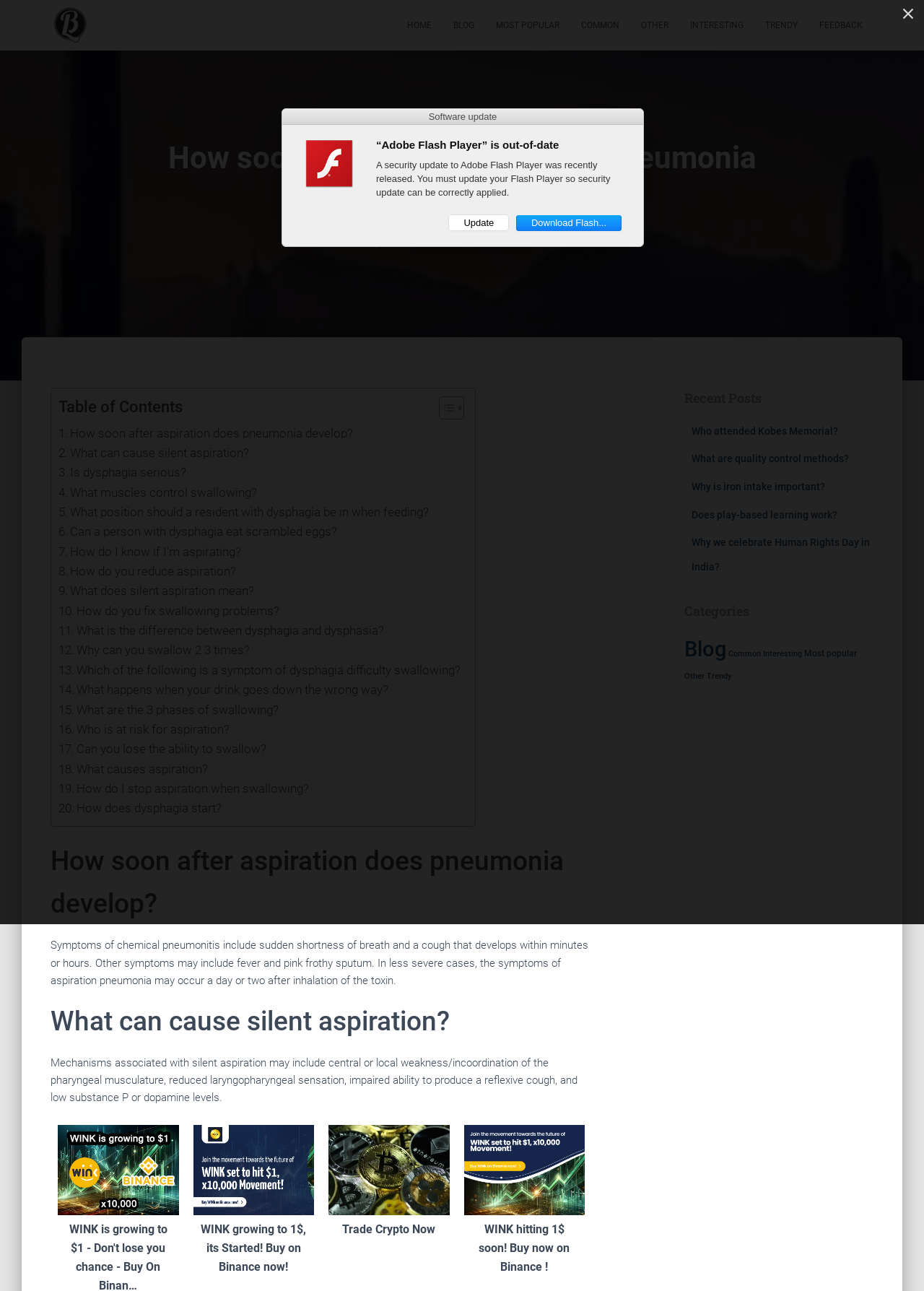How many categories are listed on the webpage?
Provide an in-depth and detailed explanation in response to the question.

I counted the number of categories listed on the webpage and found that there are 6 categories: Blog, Common, Interesting, Most popular, Other, and Trendy.